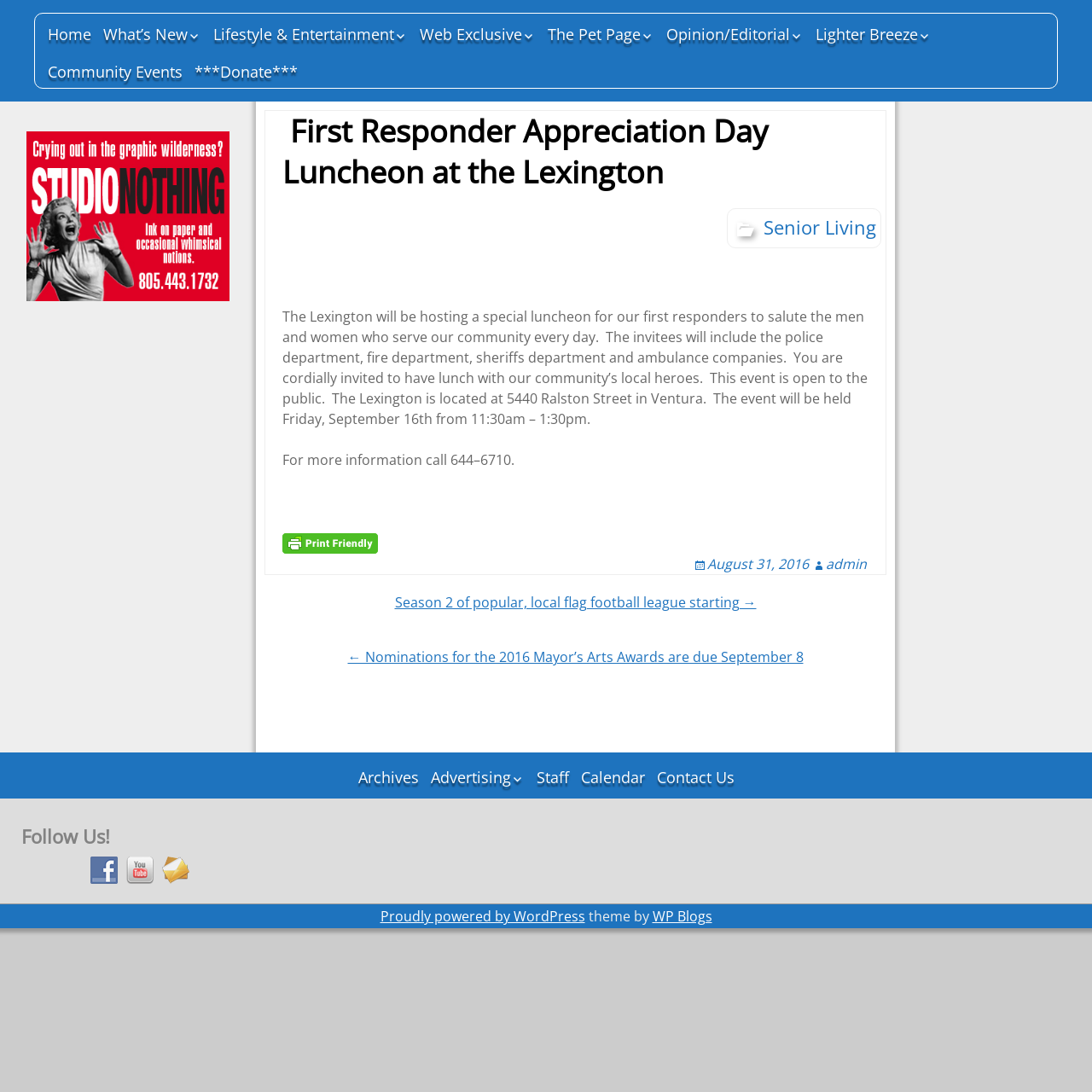Who is invited to the luncheon?
Please provide a comprehensive and detailed answer to the question.

According to the article, the invitees include the police department, fire department, sheriffs department, and ambulance companies. Additionally, the article states that the event is open to the public, indicating that anyone can attend.